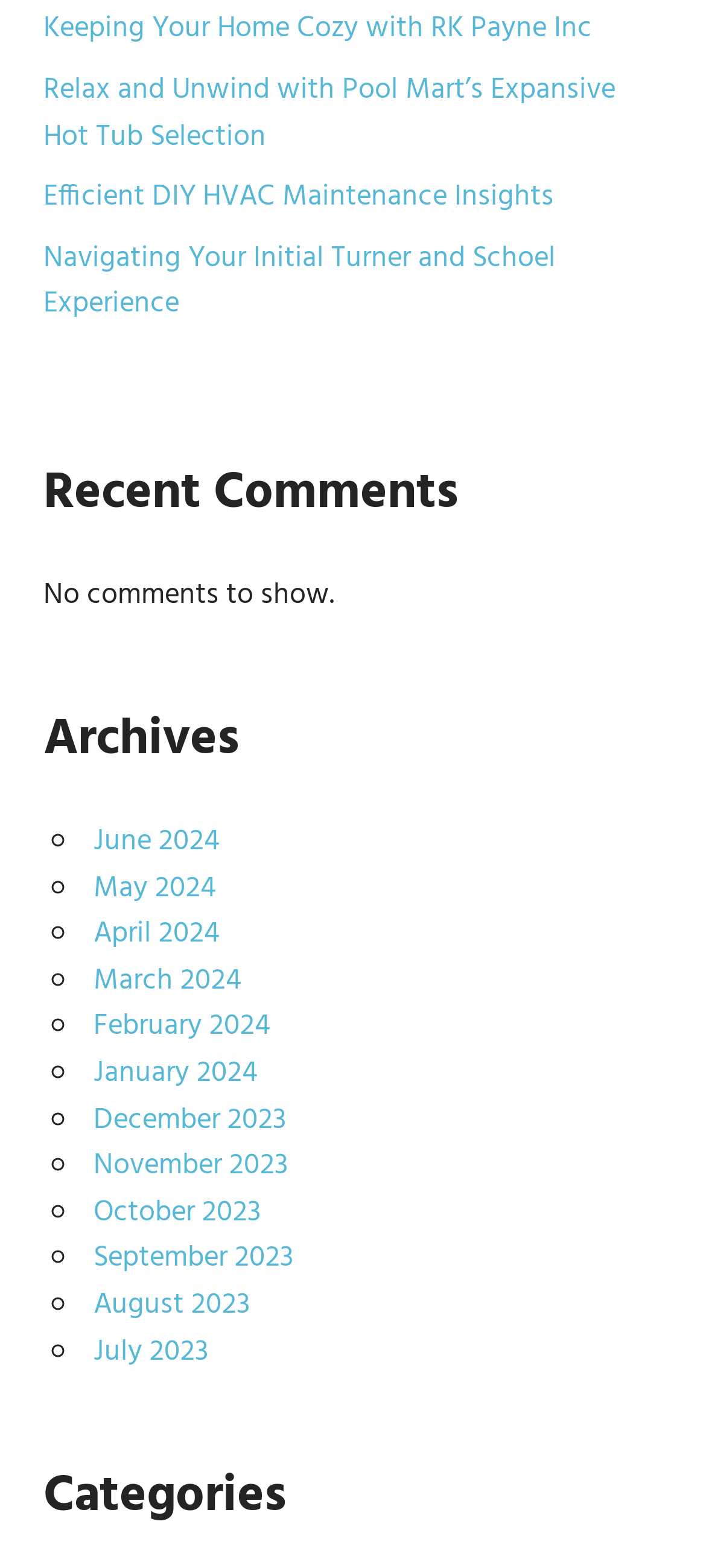Determine the coordinates of the bounding box for the clickable area needed to execute this instruction: "Select 'June 2024' from archives".

[0.133, 0.522, 0.312, 0.552]